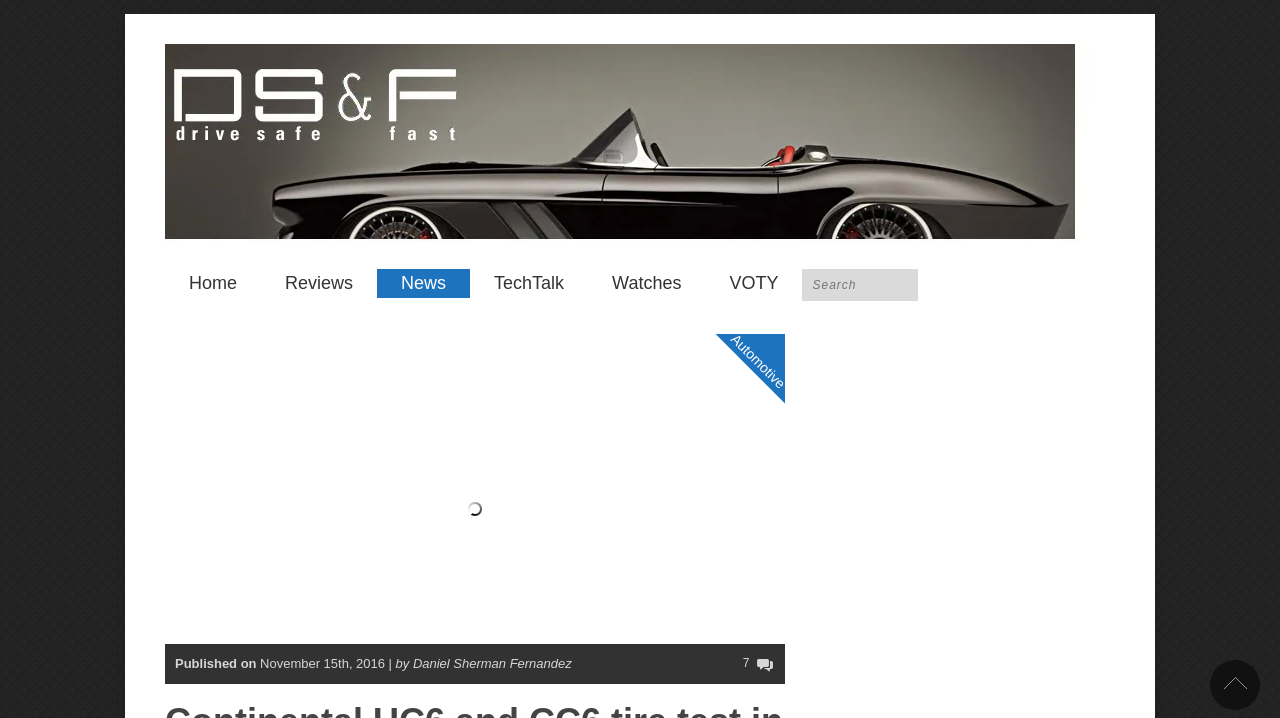Observe the image and answer the following question in detail: How many navigation links are there?

There are six navigation links at the top of the webpage, which are 'Home', 'Reviews', 'News', 'TechTalk', 'Watches', and 'VOTY'.